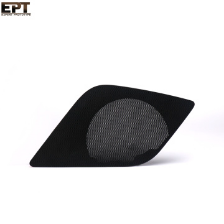What is the name of the company featured in the product listing?
Answer with a single word or phrase, using the screenshot for reference.

Ningbo Expert Mould Plastic Co., Ltd.